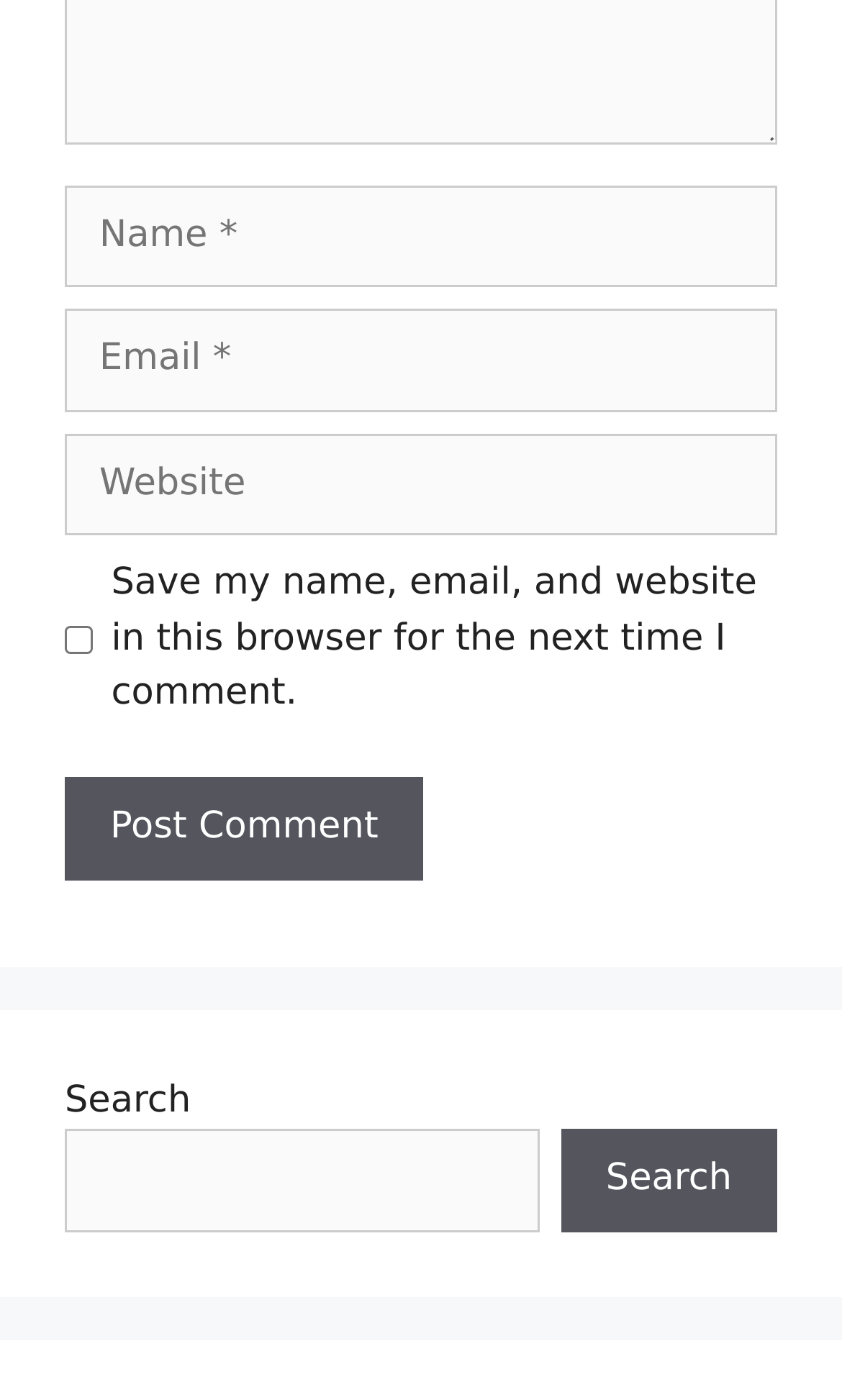Provide the bounding box coordinates of the HTML element this sentence describes: "parent_node: Search name="s"".

[0.077, 0.807, 0.64, 0.88]